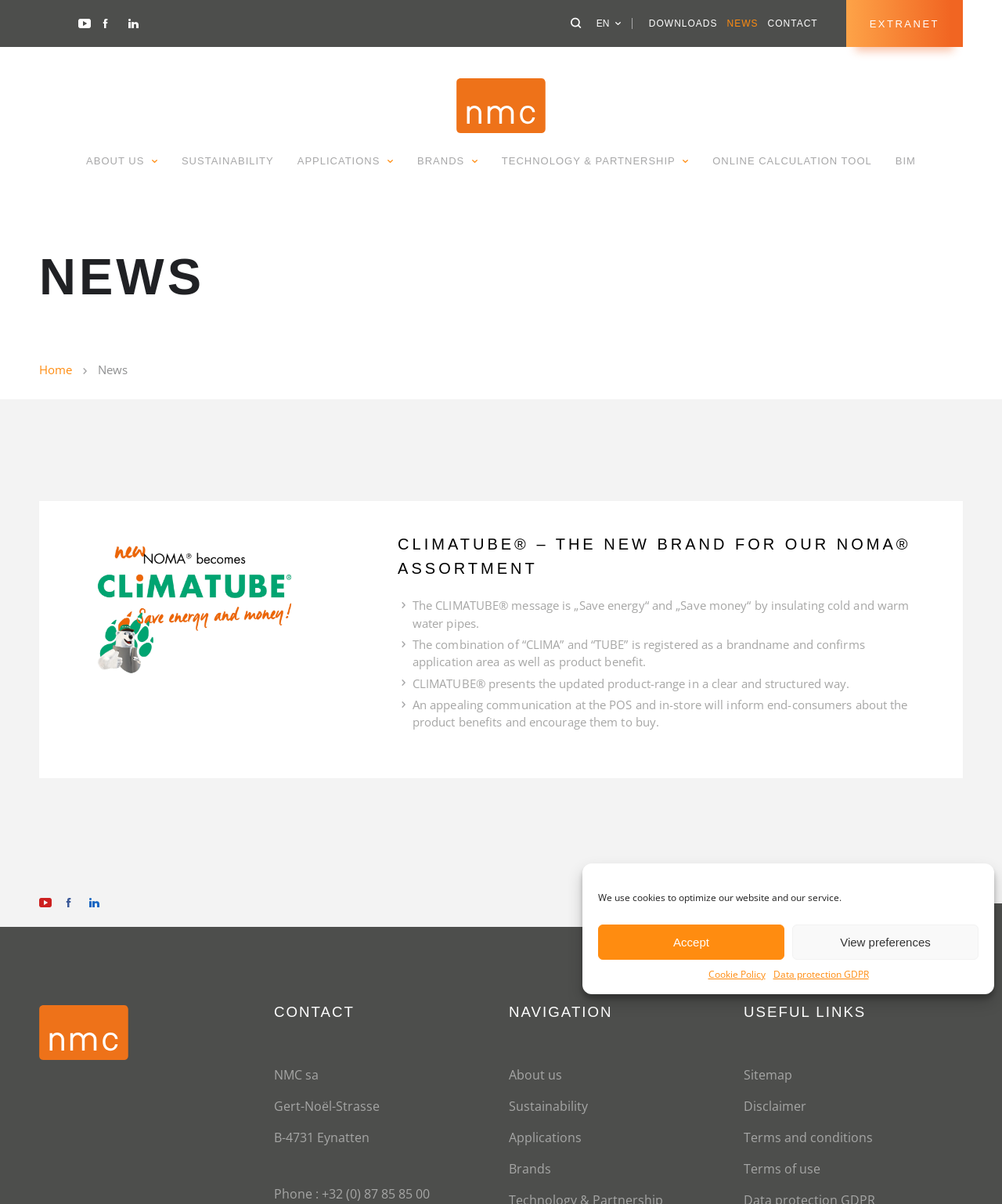What is the title of the first news article?
Look at the image and answer the question with a single word or phrase.

CLIMATUBE – THE NEW BRAND FOR OUR NOMA ASSORTMENT